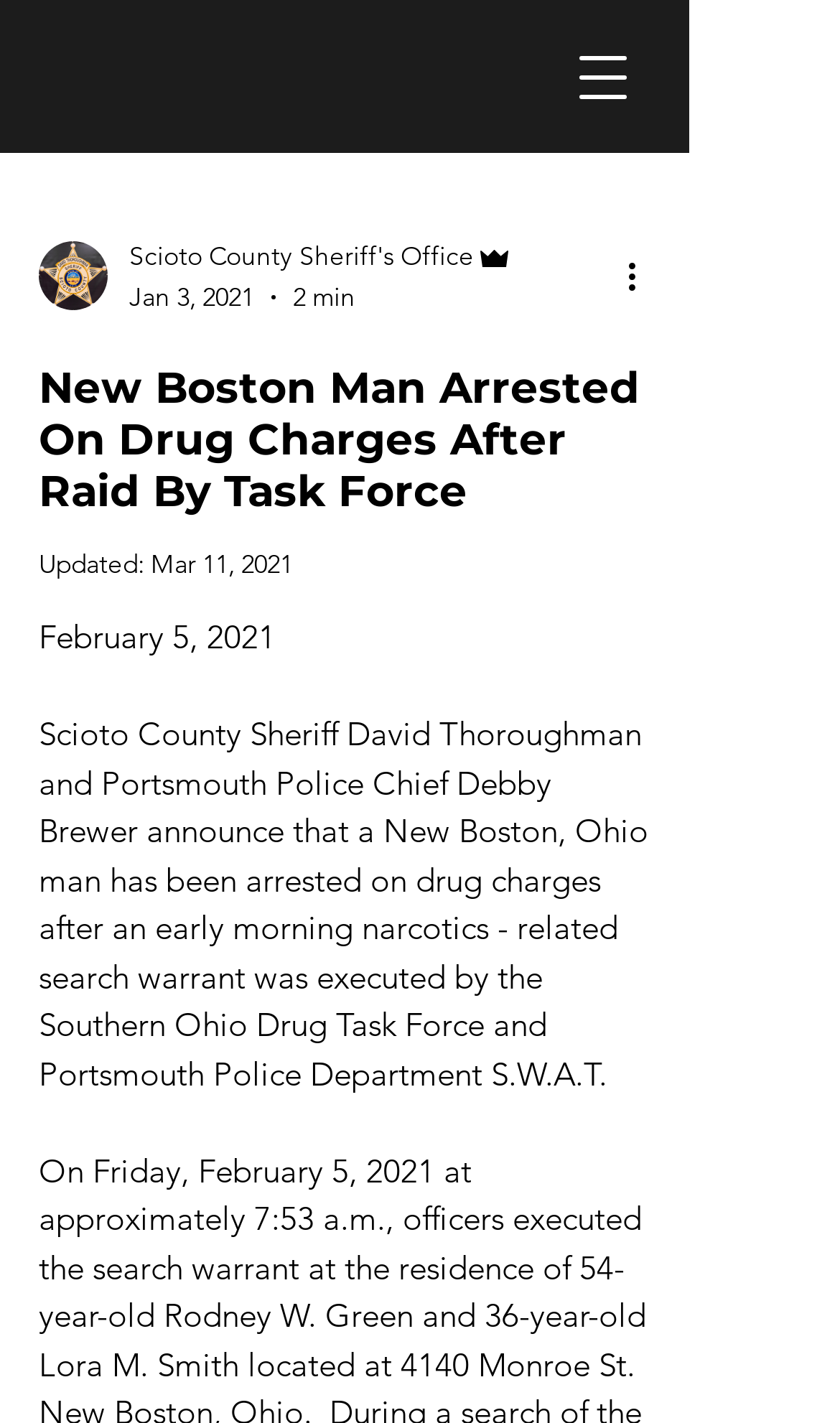Use one word or a short phrase to answer the question provided: 
What is the date of the article?

February 5, 2021